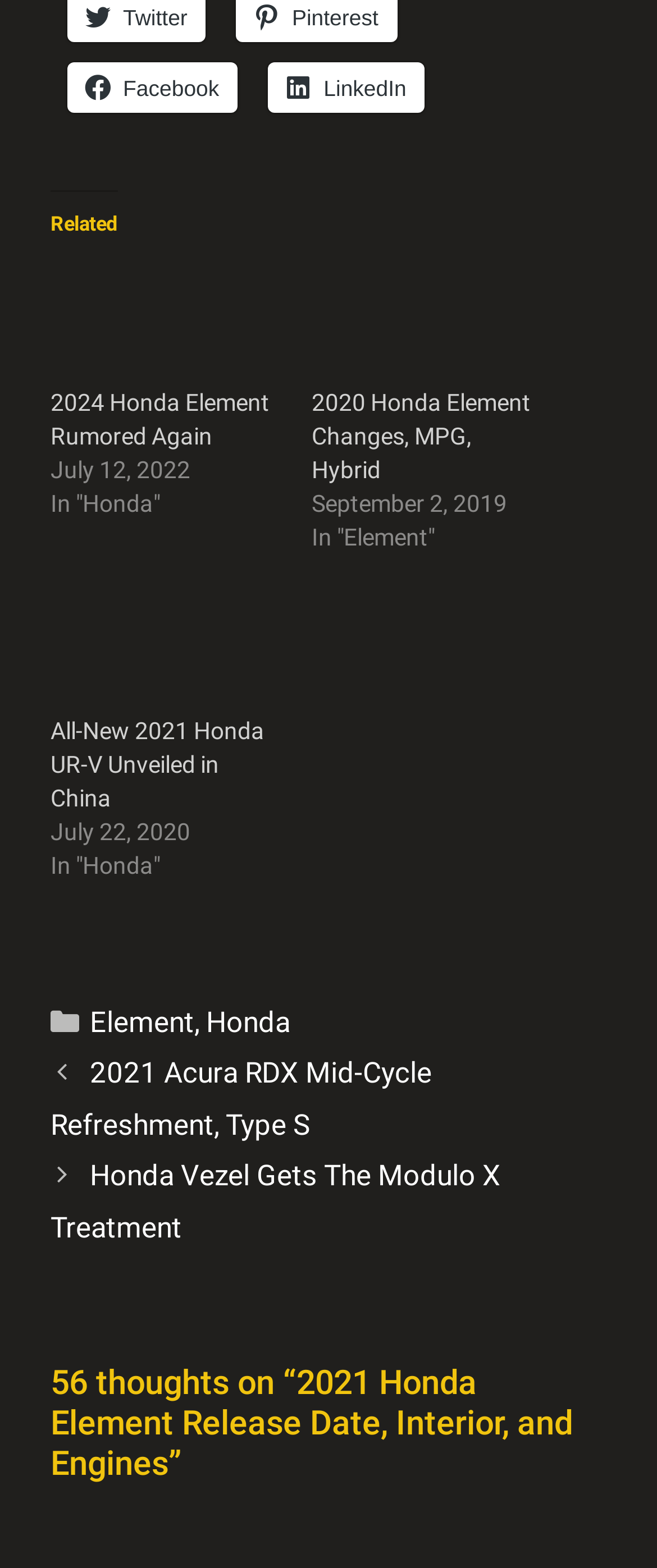Please identify the bounding box coordinates of the element's region that I should click in order to complete the following instruction: "Check categories". The bounding box coordinates consist of four float numbers between 0 and 1, i.e., [left, top, right, bottom].

[0.134, 0.636, 0.347, 0.658]